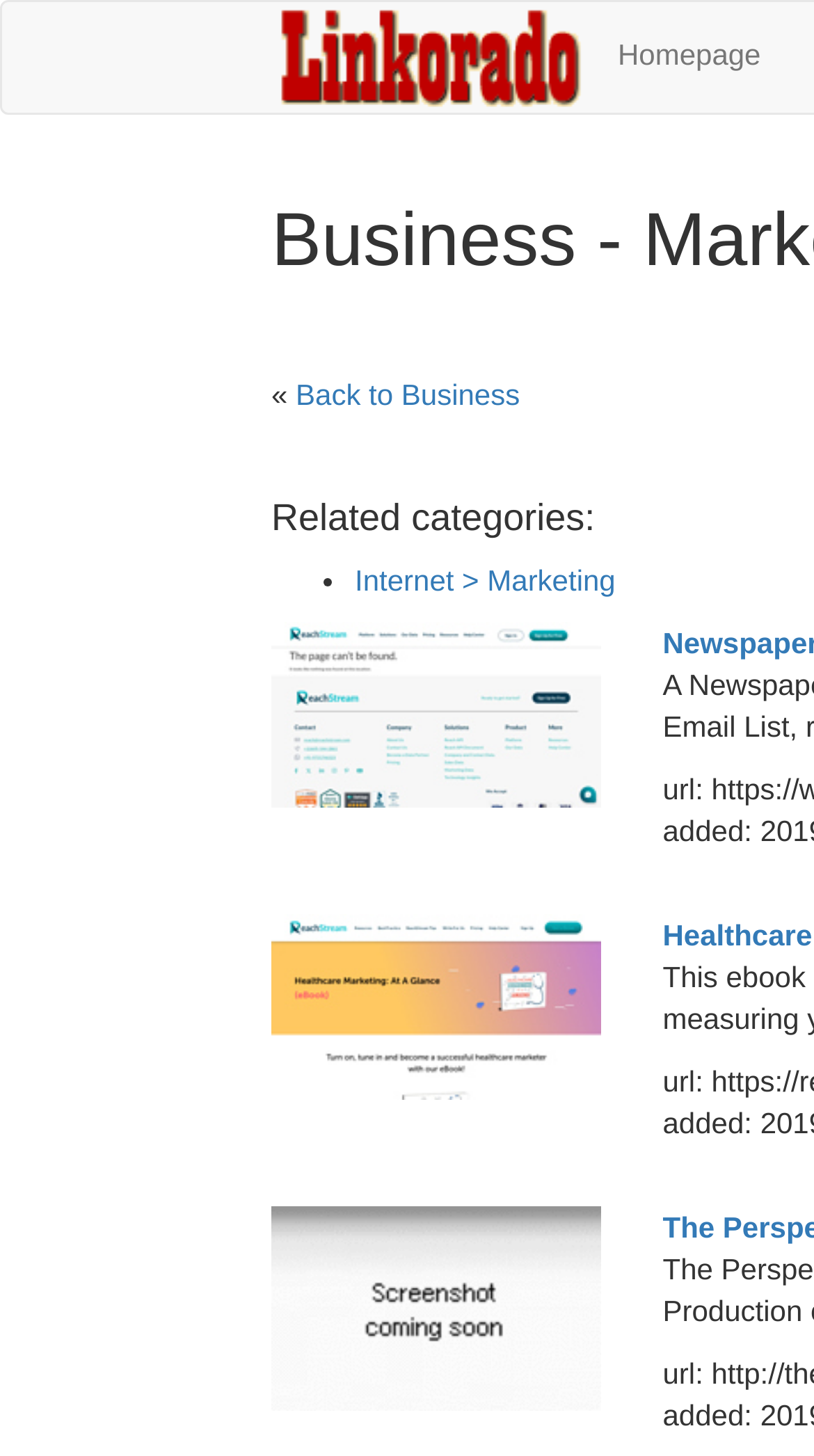What is the topic of the eBook mentioned on the webpage?
Using the screenshot, give a one-word or short phrase answer.

Healthcare Marketing